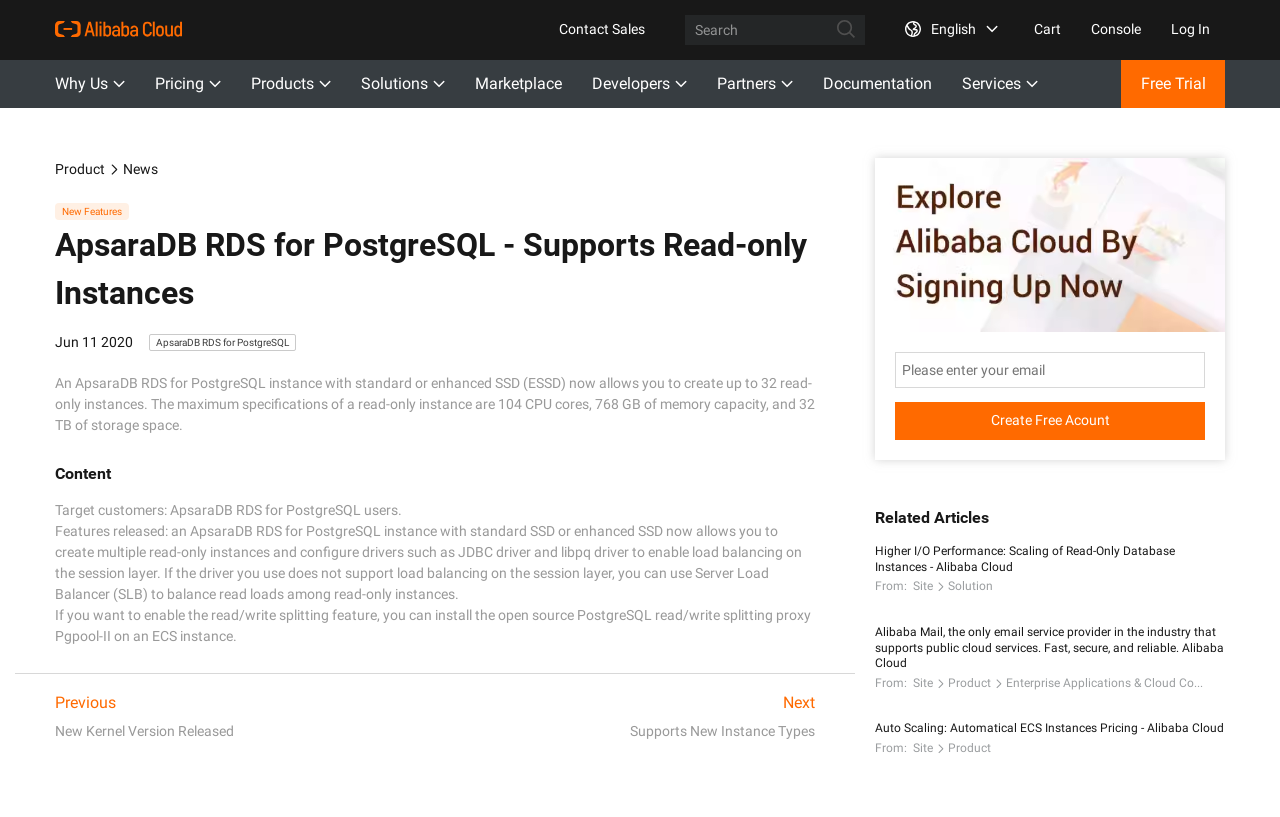Give a one-word or one-phrase response to the question: 
What is the maximum CPU cores of a read-only instance?

104